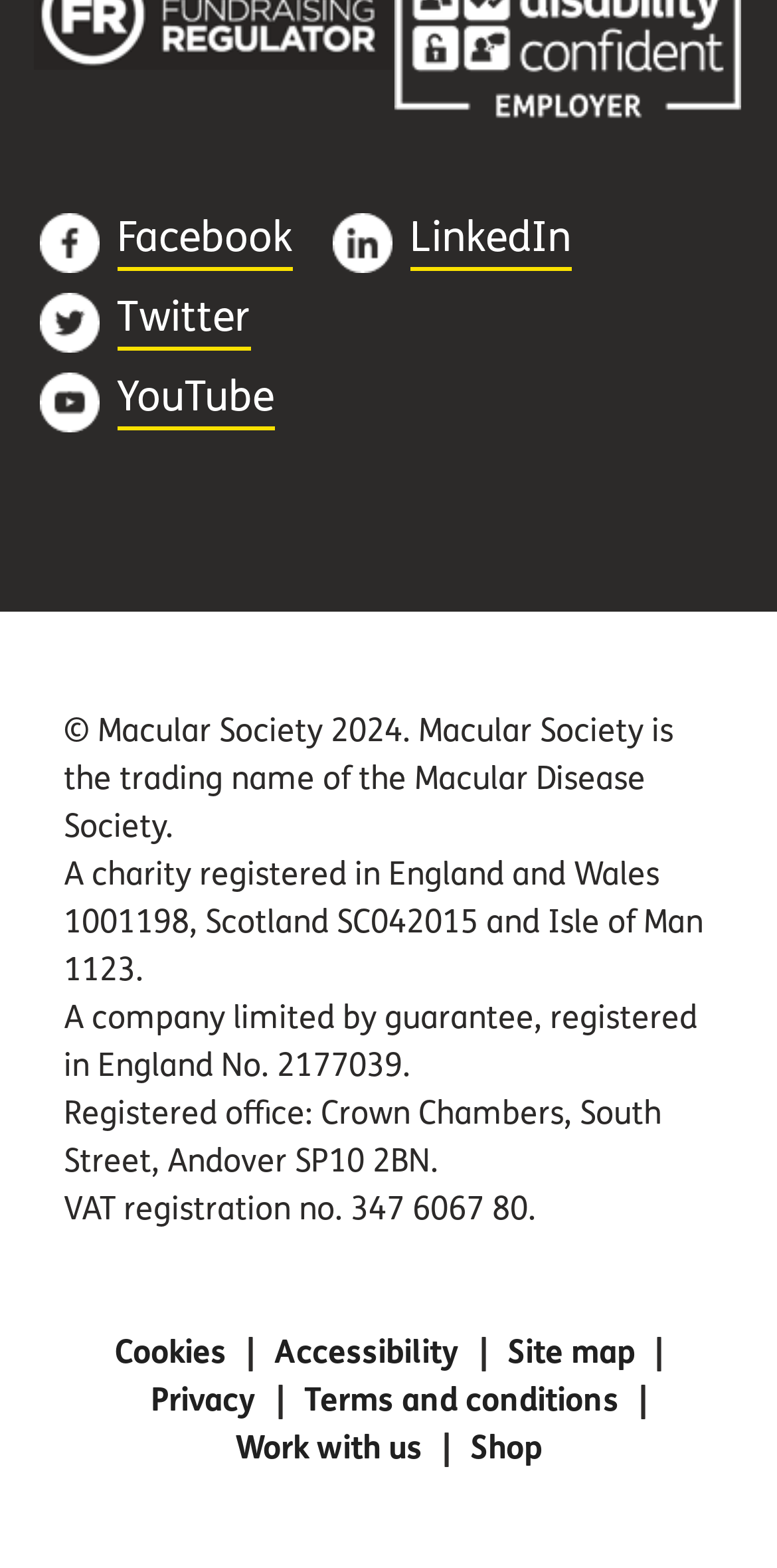Please mark the clickable region by giving the bounding box coordinates needed to complete this instruction: "Go to work with us page".

[0.303, 0.911, 0.544, 0.935]